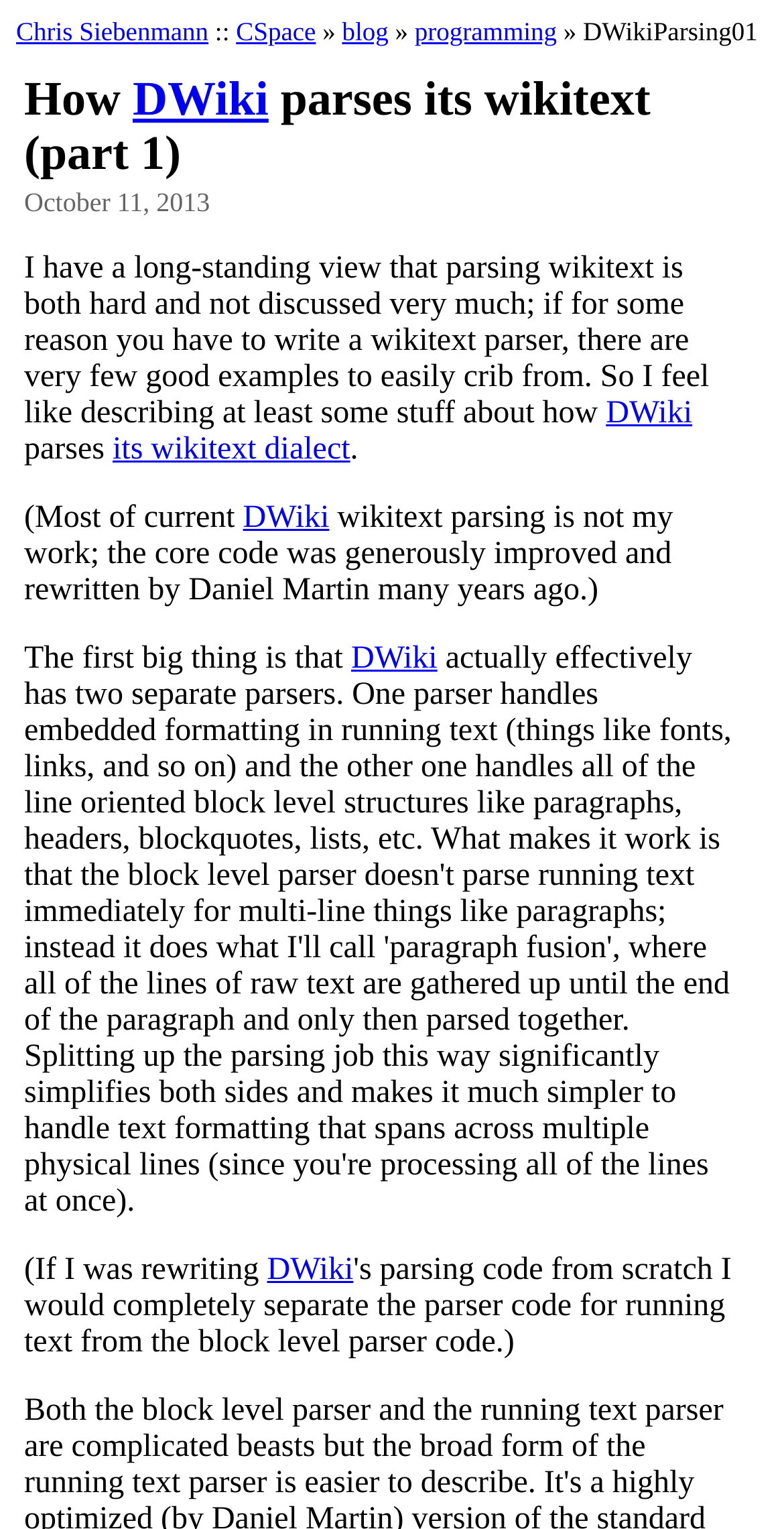Can you show the bounding box coordinates of the region to click on to complete the task described in the instruction: "visit CSpace"?

[0.301, 0.011, 0.403, 0.03]